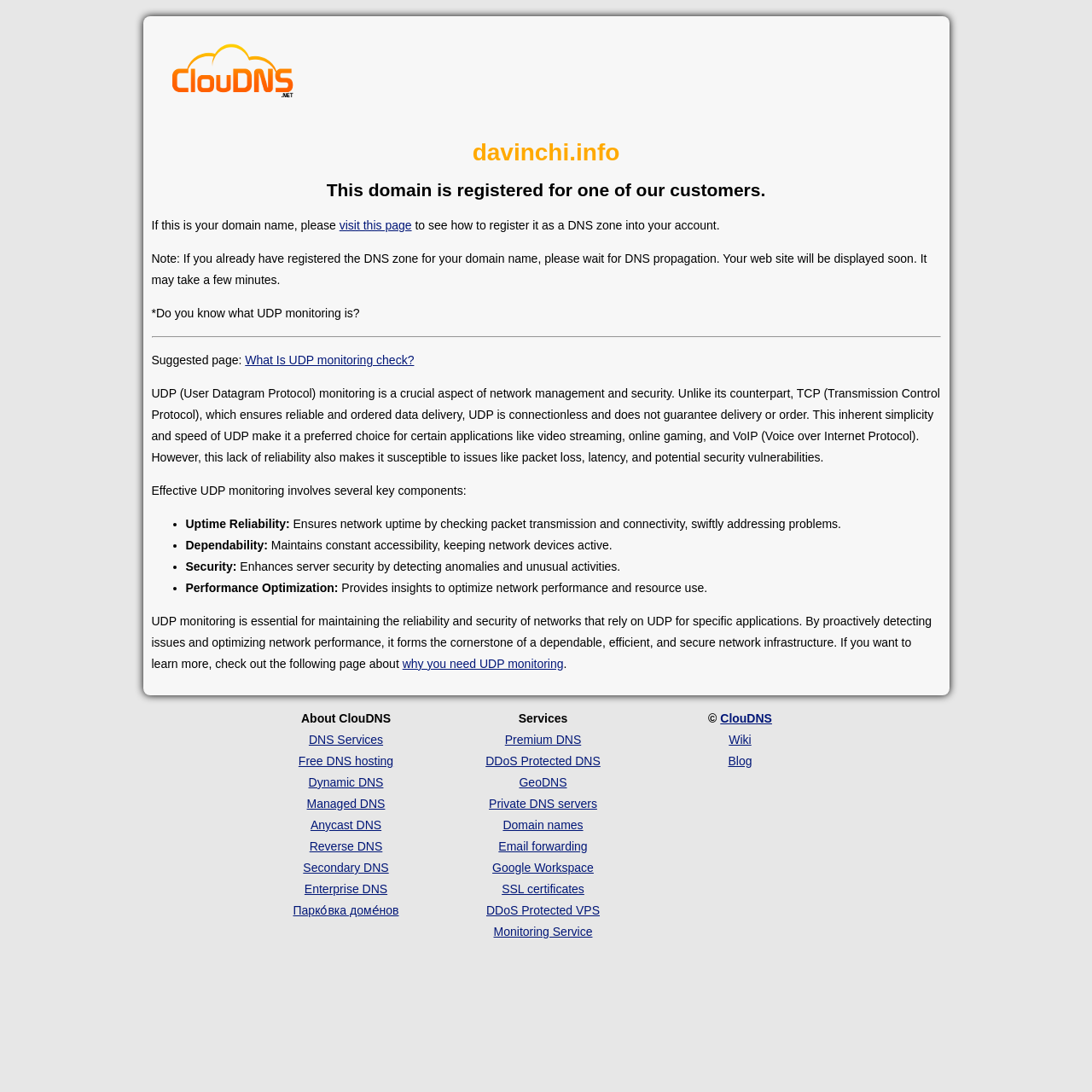Determine the bounding box coordinates of the region to click in order to accomplish the following instruction: "check why you need UDP monitoring". Provide the coordinates as four float numbers between 0 and 1, specifically [left, top, right, bottom].

[0.369, 0.602, 0.516, 0.614]